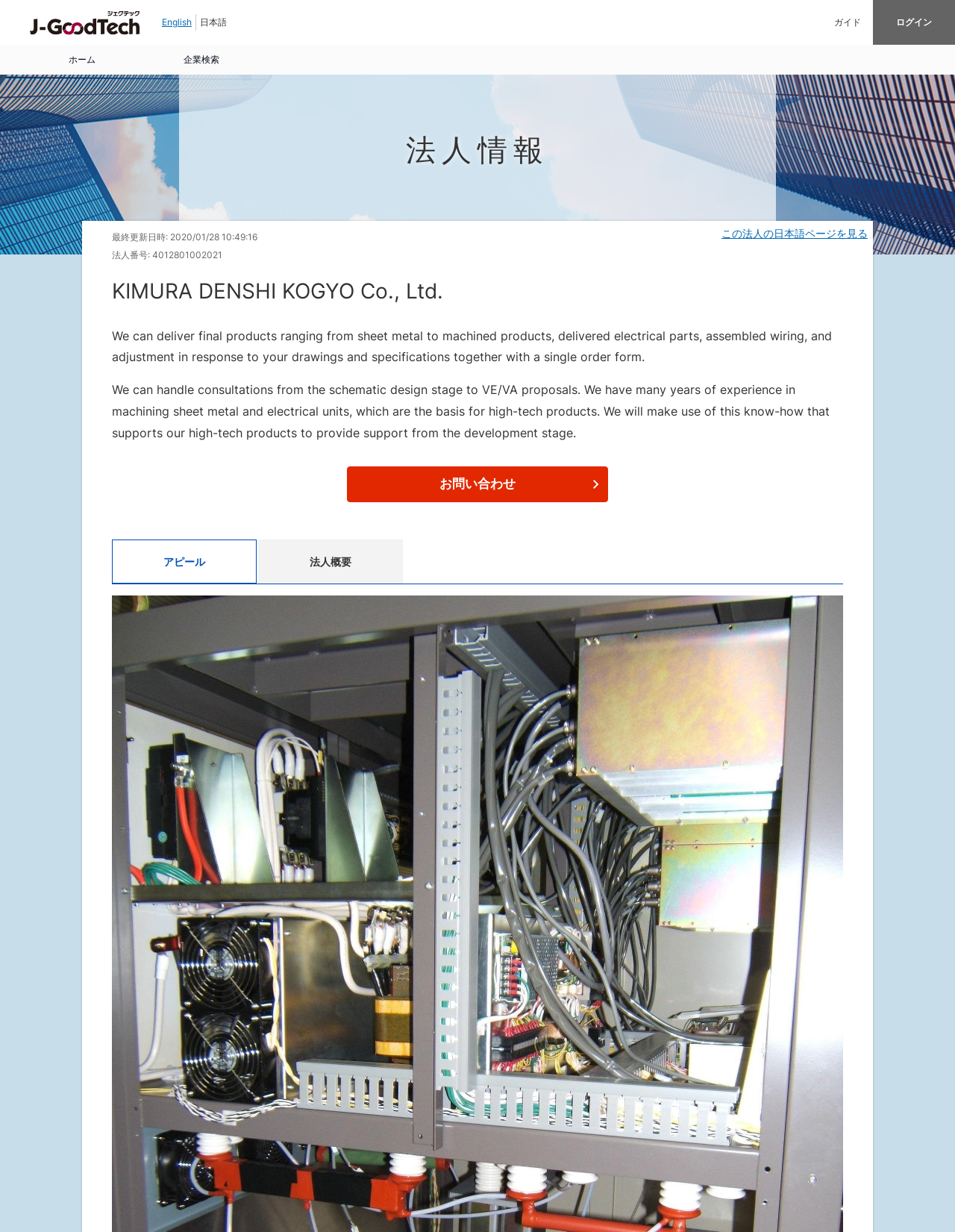Identify the bounding box for the given UI element using the description provided. Coordinates should be in the format (top-left x, top-left y, bottom-right x, bottom-right y) and must be between 0 and 1. Here is the description: parent_node: English

[0.031, 0.008, 0.146, 0.028]